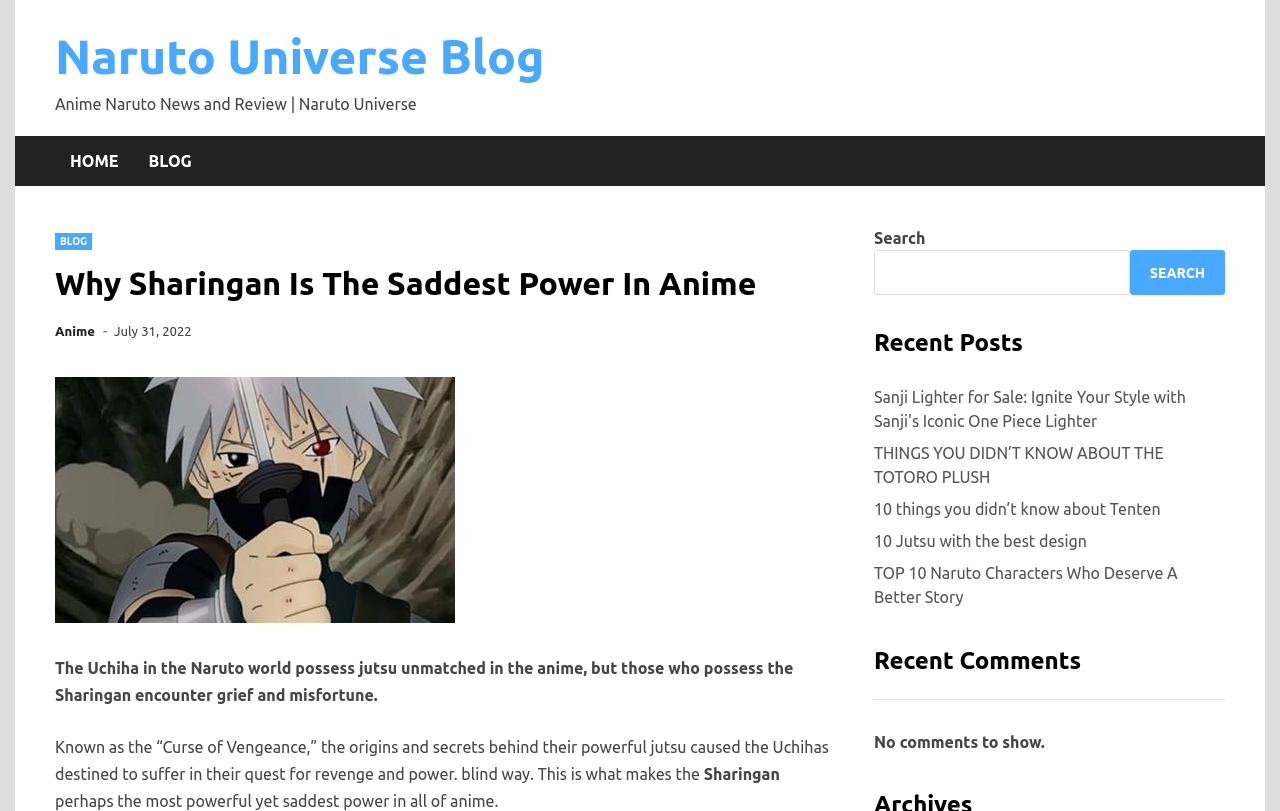Generate a detailed explanation of the webpage's features and information.

This webpage is a blog post about the Naruto universe, specifically discussing the Sharingan power. At the top left, there is a link to the "Naruto Universe Blog" and a static text displaying "Anime Naruto News and Review | Naruto Universe". Below this, there are two links, "HOME" and "BLOG", aligned horizontally.

The main content of the blog post is divided into sections. The first section has a heading "Why Sharingan Is The Saddest Power In Anime" and a link to "Anime" below it. Next to the link, there is a small image. The publication date "July 31, 2022" is displayed below the image. 

A larger image of Kakashi is placed below the publication date. The main article text starts below the image, discussing the Uchiha clan's powerful jutsu and the curse of vengeance that comes with possessing the Sharingan. The text is divided into three paragraphs, with the last paragraph concluding that the Sharingan is perhaps the most powerful yet saddest power in all of anime.

On the right side of the page, there is a search bar with a button labeled "Search". Below the search bar, there is a heading "Recent Posts" followed by a list of five links to other blog posts, including "Sanji Lighter for Sale" and "10 things you didn’t know about Tenten". 

Finally, there is a heading "Recent Comments" below the list of recent posts, but it displays a message "No comments to show."